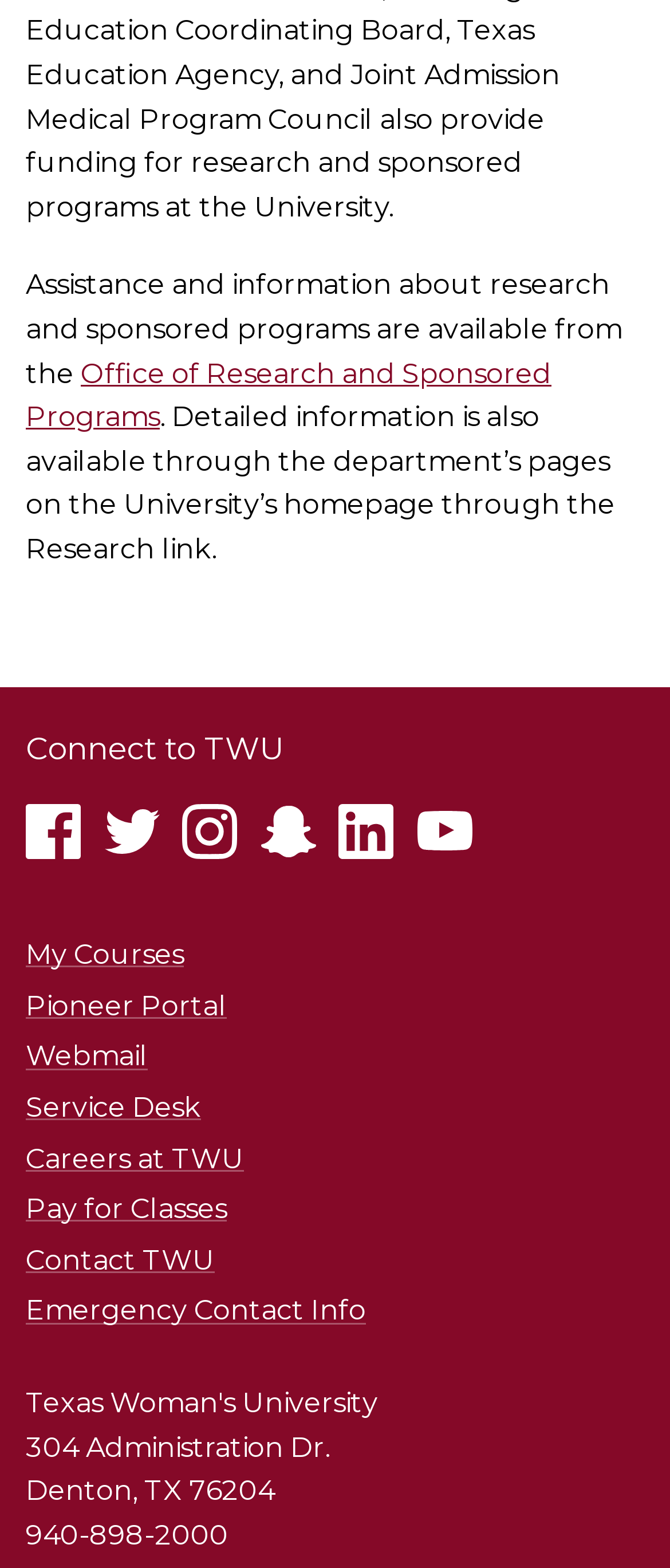Give a short answer to this question using one word or a phrase:
How many social media links are available?

6